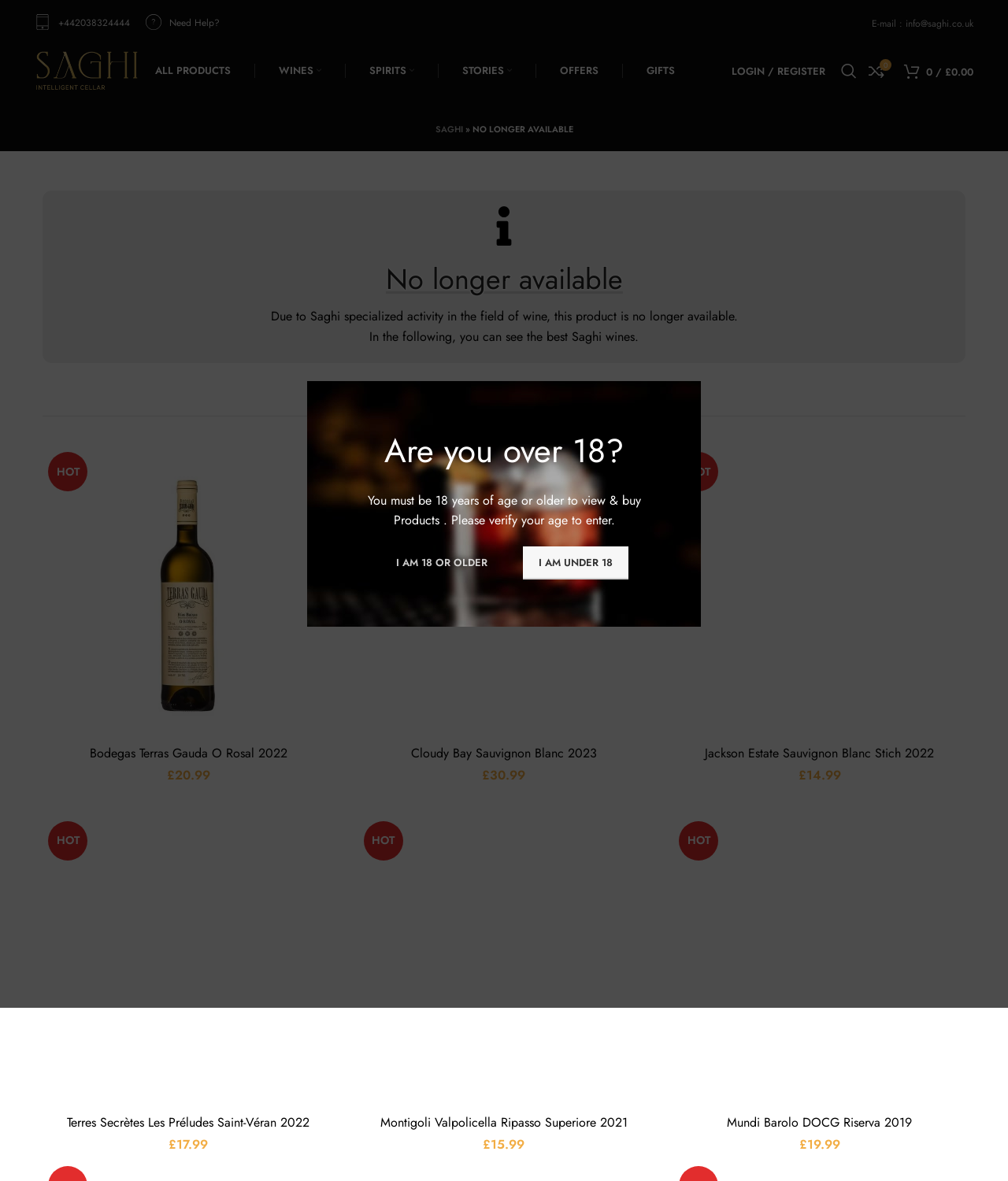What is the price of the Mundi Barolo DOCG Riserva 2019?
Offer a detailed and exhaustive answer to the question.

The answer can be found in the product information section of the Mundi Barolo DOCG Riserva 2019, which displays the price as '£19.99'.